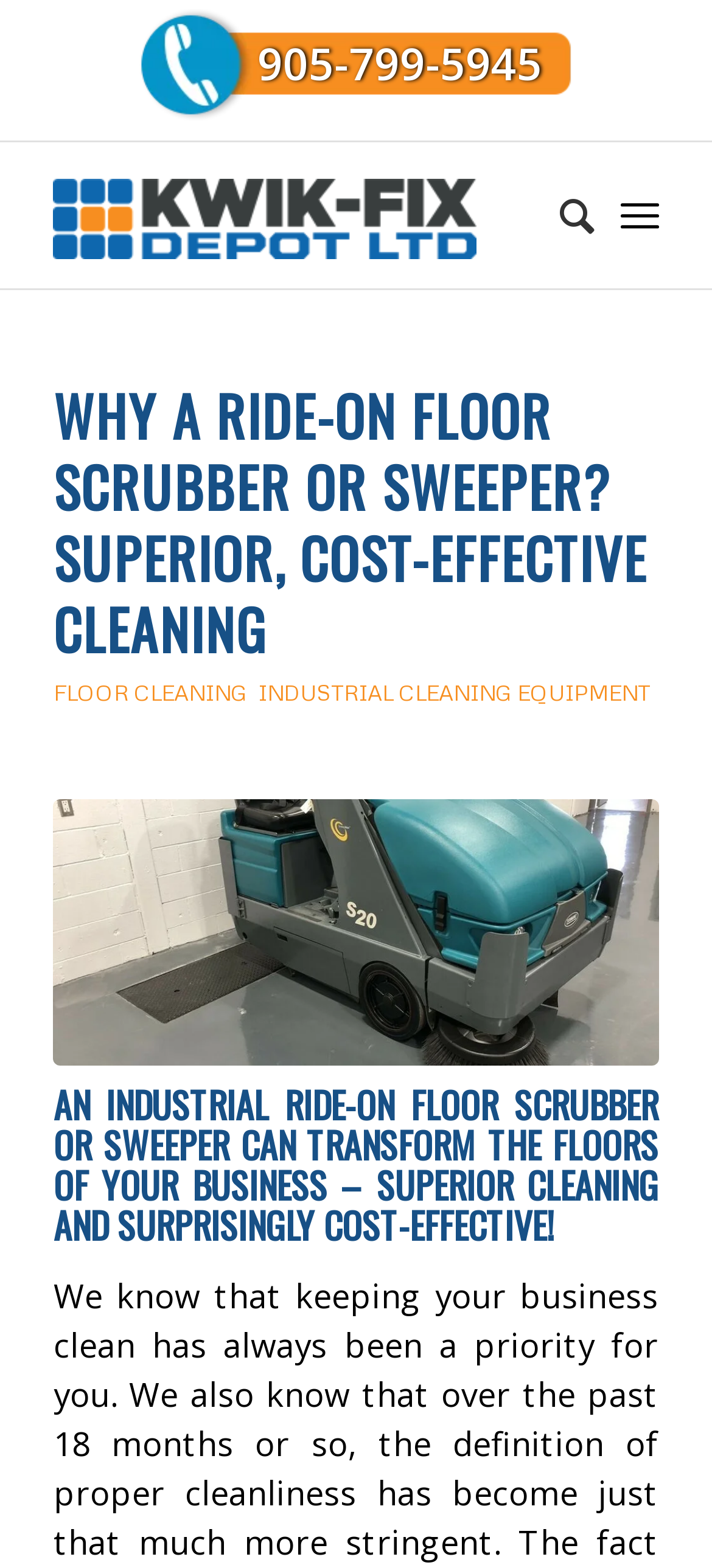Using the format (top-left x, top-left y, bottom-right x, bottom-right y), provide the bounding box coordinates for the described UI element. All values should be floating point numbers between 0 and 1: UK Low Flying

None